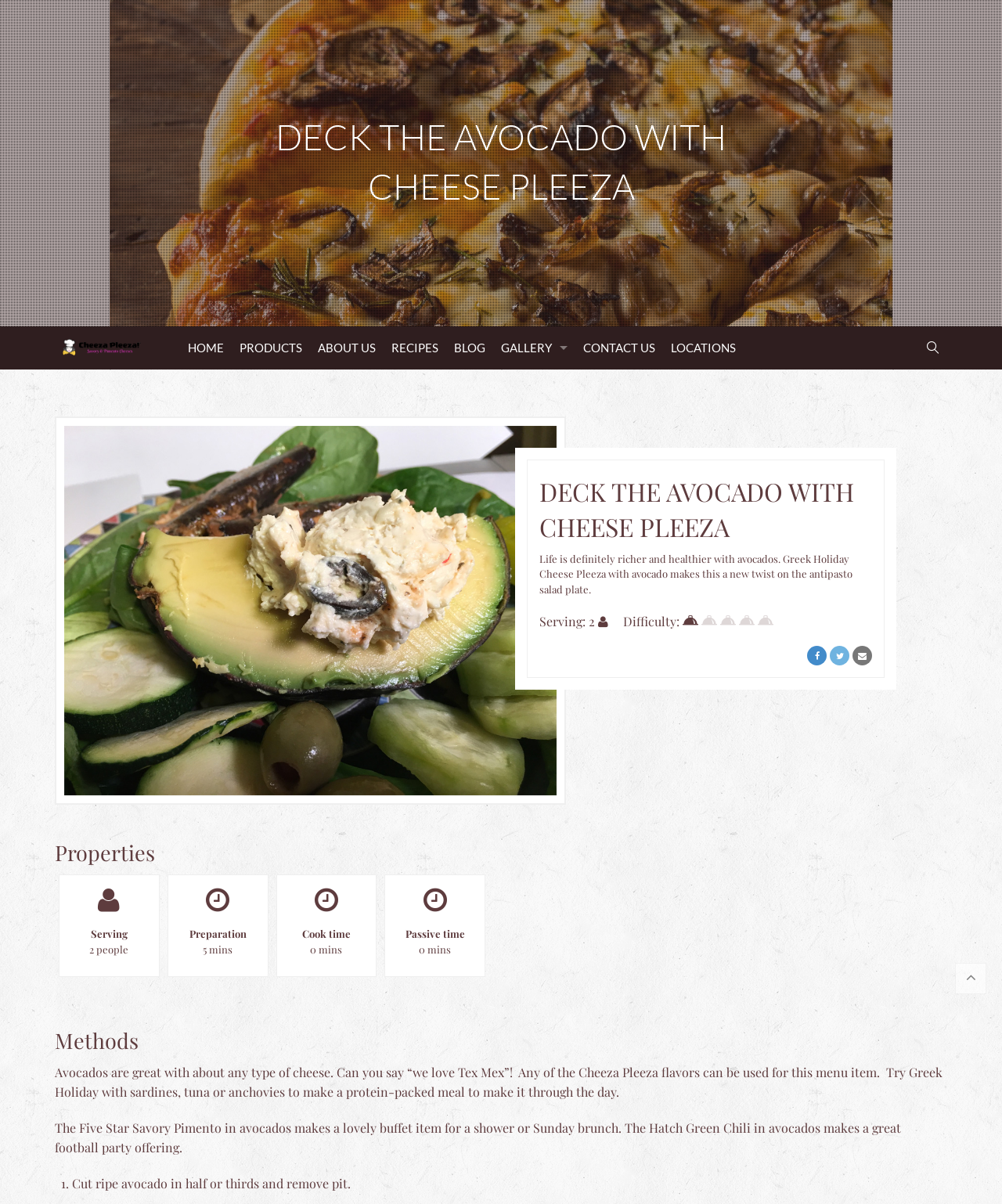Provide the bounding box for the UI element matching this description: "Buy Now".

None